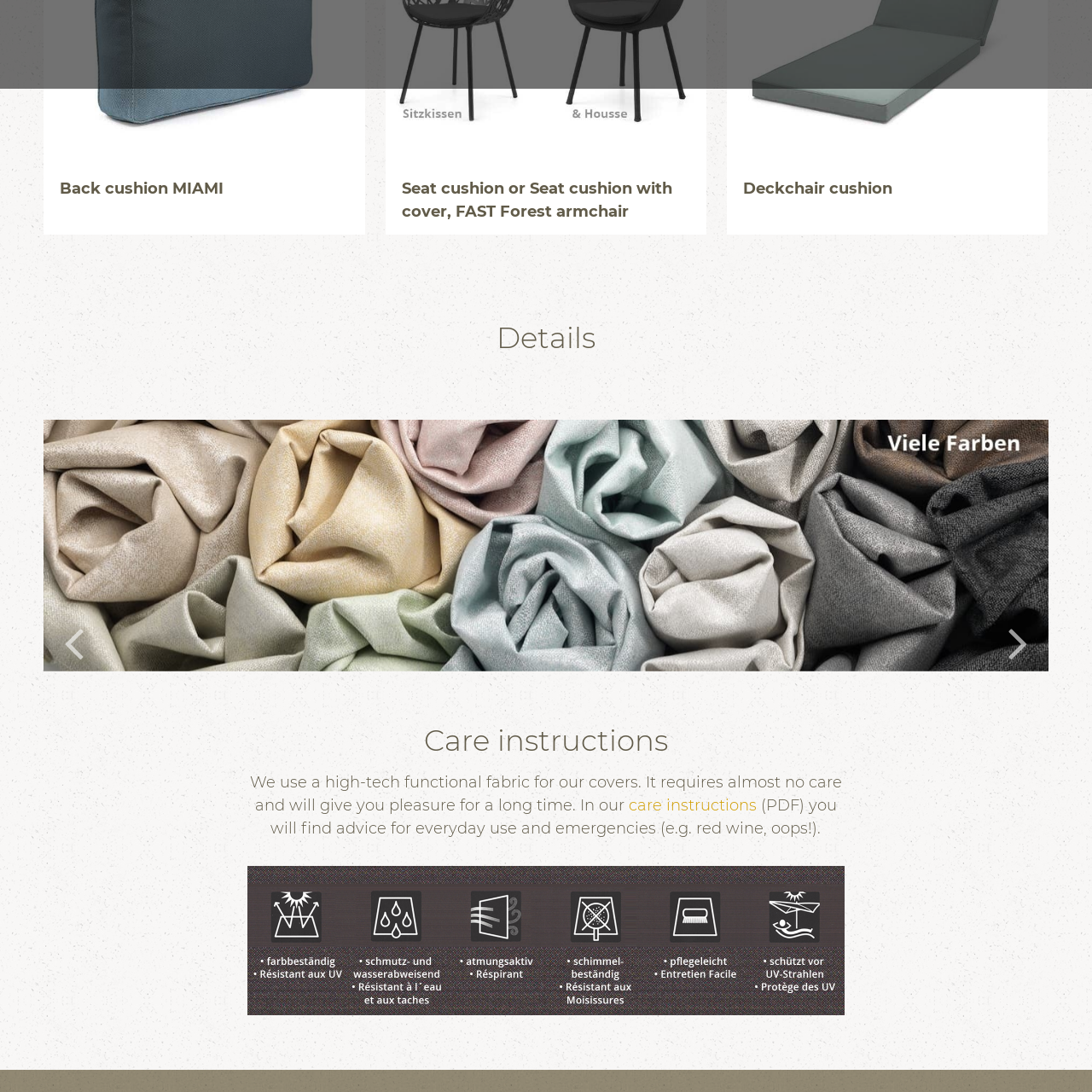Look closely at the image within the red bounding box, What type of fabrics are the instructions designed for? Respond with a single word or short phrase.

High-tech functional fabrics